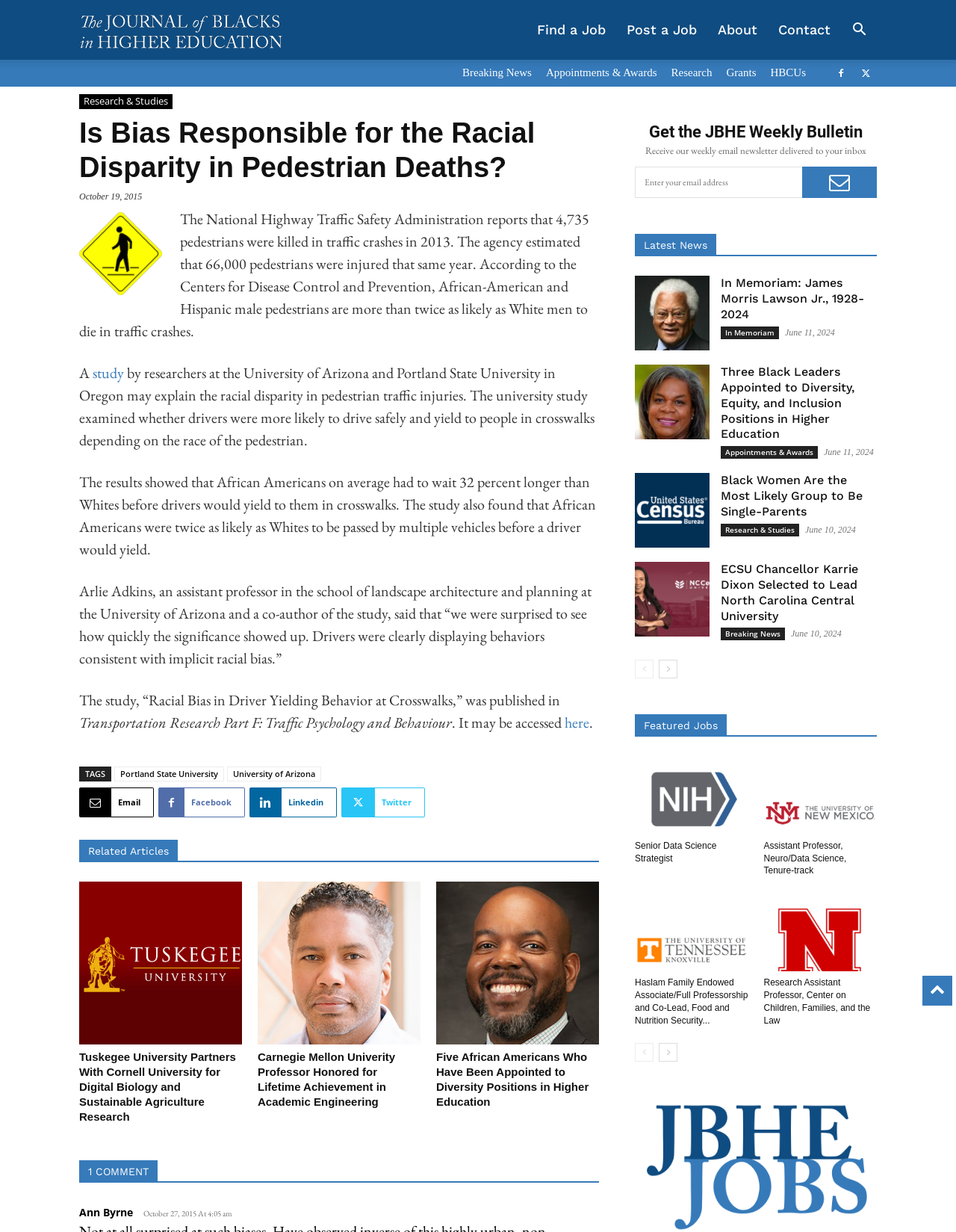Identify the bounding box for the described UI element: "Appointments & Awards".

[0.571, 0.054, 0.687, 0.064]